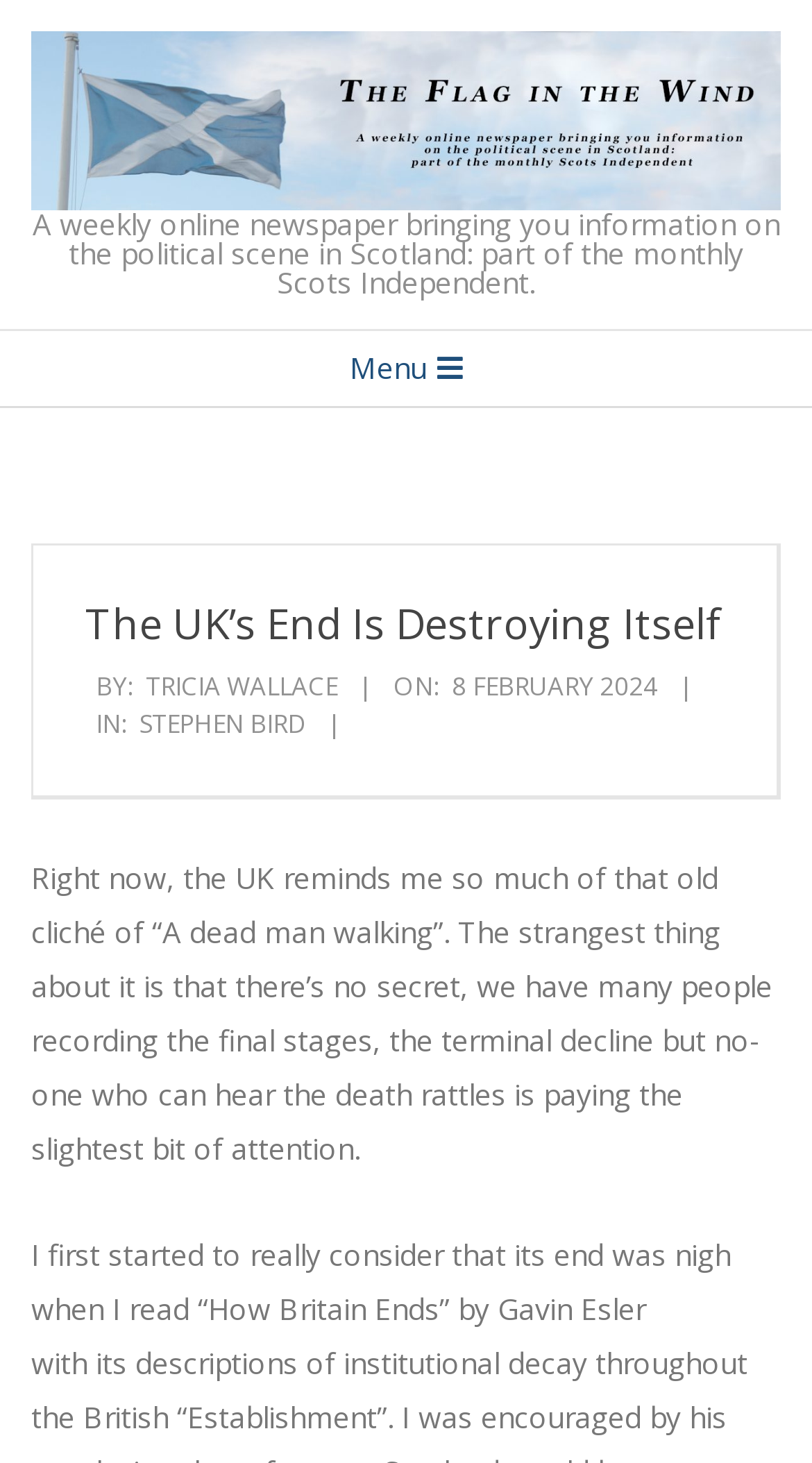What is the date of the article?
Carefully analyze the image and provide a detailed answer to the question.

The date of the article can be found in the time element with the text 'Thursday, February 8, 2024, 5:00 pm' which is located below the author's name.